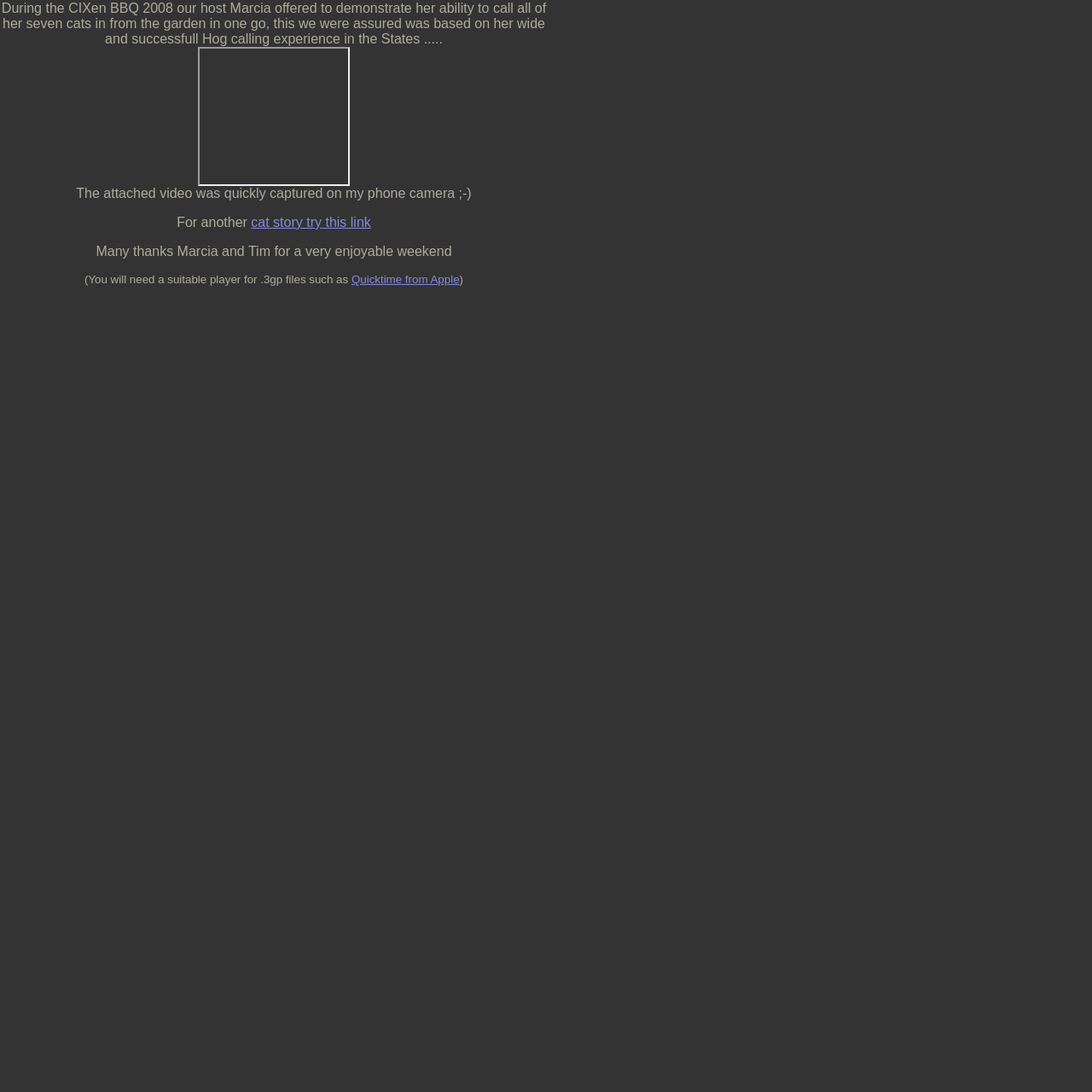What is the format of the video file?
Please provide a comprehensive answer based on the information in the image.

From the StaticText element with the text '(You will need a suitable player for .3gp files such as...', I can determine that the format of the video file is .3gp.